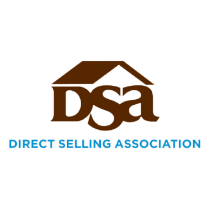What is the font style of the full name 'DIRECT SELLING ASSOCIATION'?
Please answer using one word or phrase, based on the screenshot.

bold, modern blue